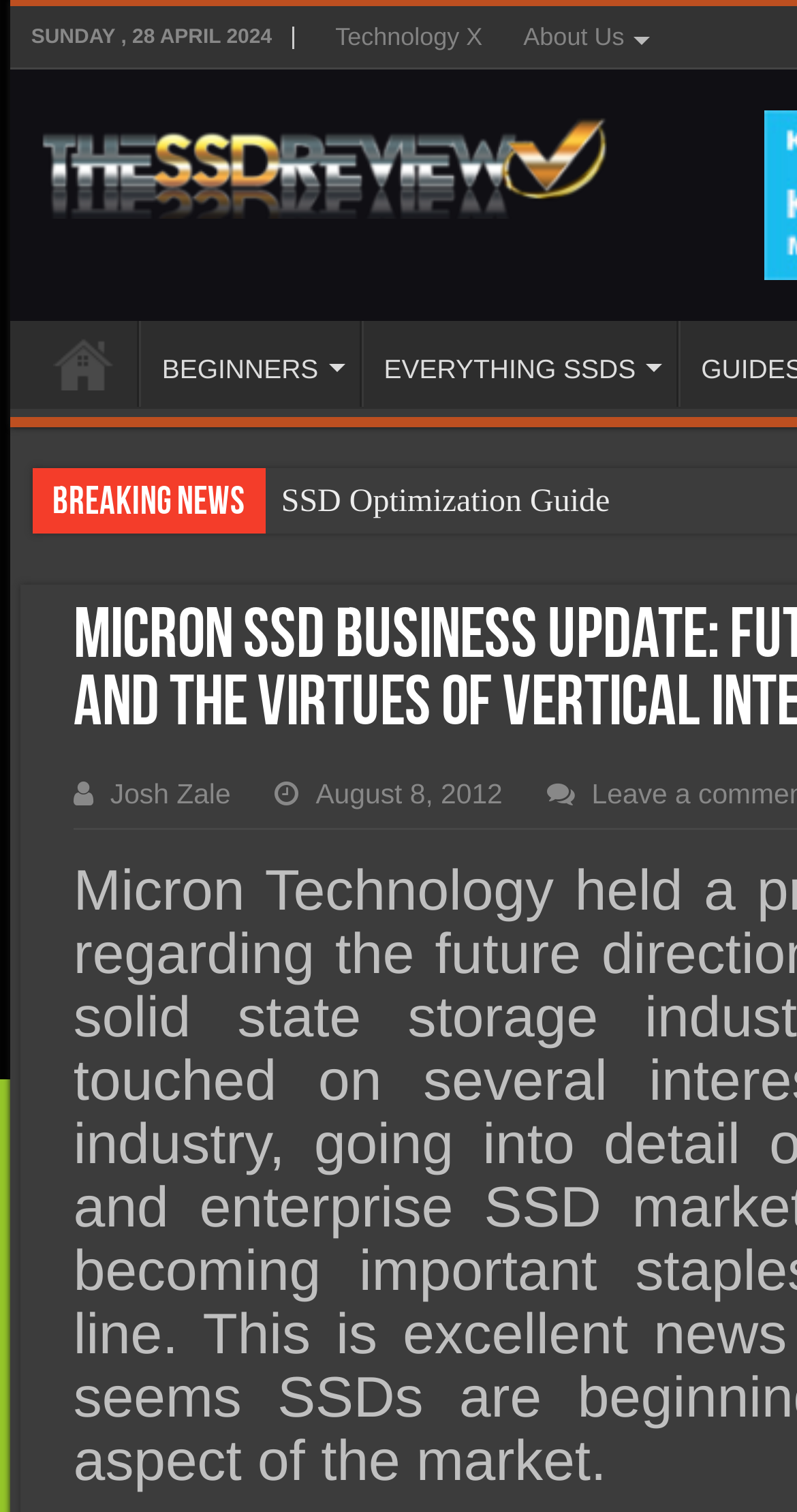Please find and report the bounding box coordinates of the element to click in order to perform the following action: "read SSD Optimization Guide". The coordinates should be expressed as four float numbers between 0 and 1, in the format [left, top, right, bottom].

[0.332, 0.31, 0.786, 0.356]